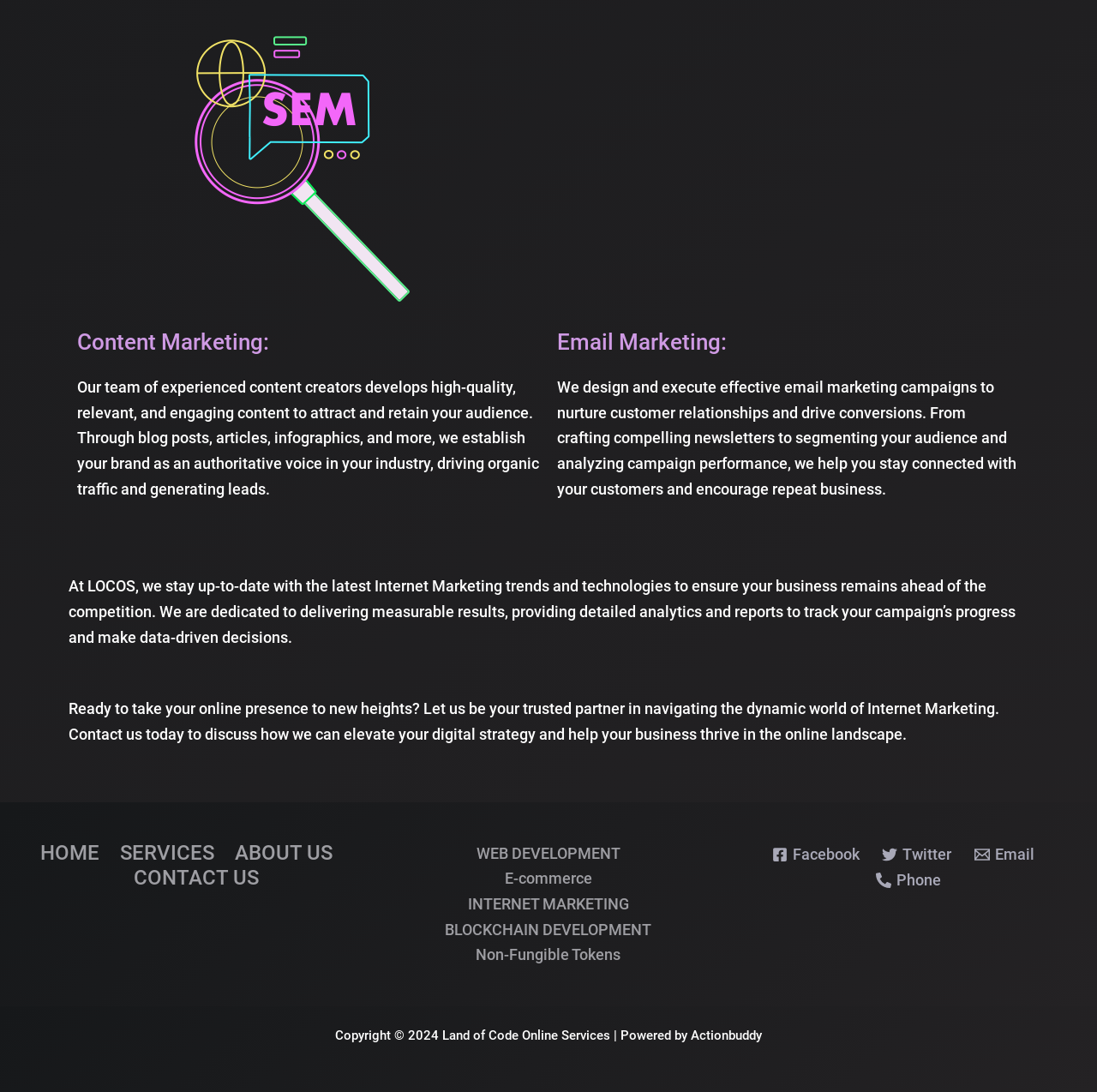Locate the bounding box coordinates of the clickable region to complete the following instruction: "Click on HOME."

[0.037, 0.77, 0.1, 0.793]